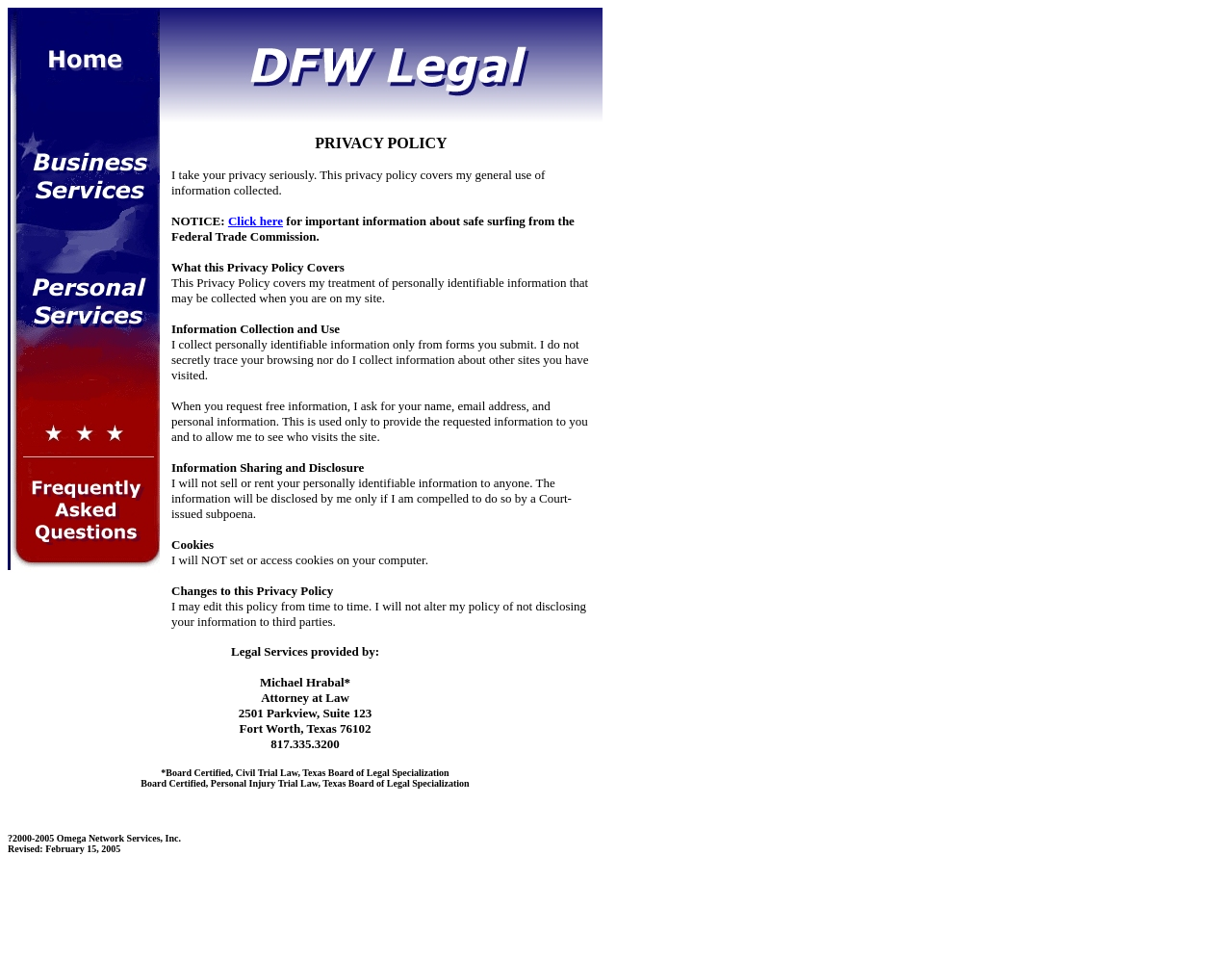Produce an extensive caption that describes everything on the webpage.

This webpage is about the privacy policy of Michael Hrabal, an attorney at law. At the top of the page, there is a navigation menu with four links: "Return to the Home Page", "Information on Business Services Offered", "Information on Personal Services Offered", and "Answers to Frequently Asked Questions". Each link has a corresponding image.

Below the navigation menu, there is a section titled "PRIVACY POLICY" that explains how Michael Hrabal collects and uses personally identifiable information. The policy states that he takes privacy seriously and only collects information from forms submitted by users. He does not secretly trace browsing habits or collect information about other sites visited. The policy also explains how he shares and discloses information, including that he will not sell or rent personally identifiable information to anyone.

The policy is divided into sections, including "What this Privacy Policy Covers", "Information Collection and Use", "Information Sharing and Disclosure", "Cookies", and "Changes to this Privacy Policy". Each section has a brief description of the policy.

At the bottom of the page, there is a section that provides legal services information, including Michael Hrabal's address, phone number, and certifications. The page also has a copyright notice at the very bottom, stating that the content is copyrighted by Omega Network Services, Inc. from 2000 to 2005, and was revised on February 15, 2005.